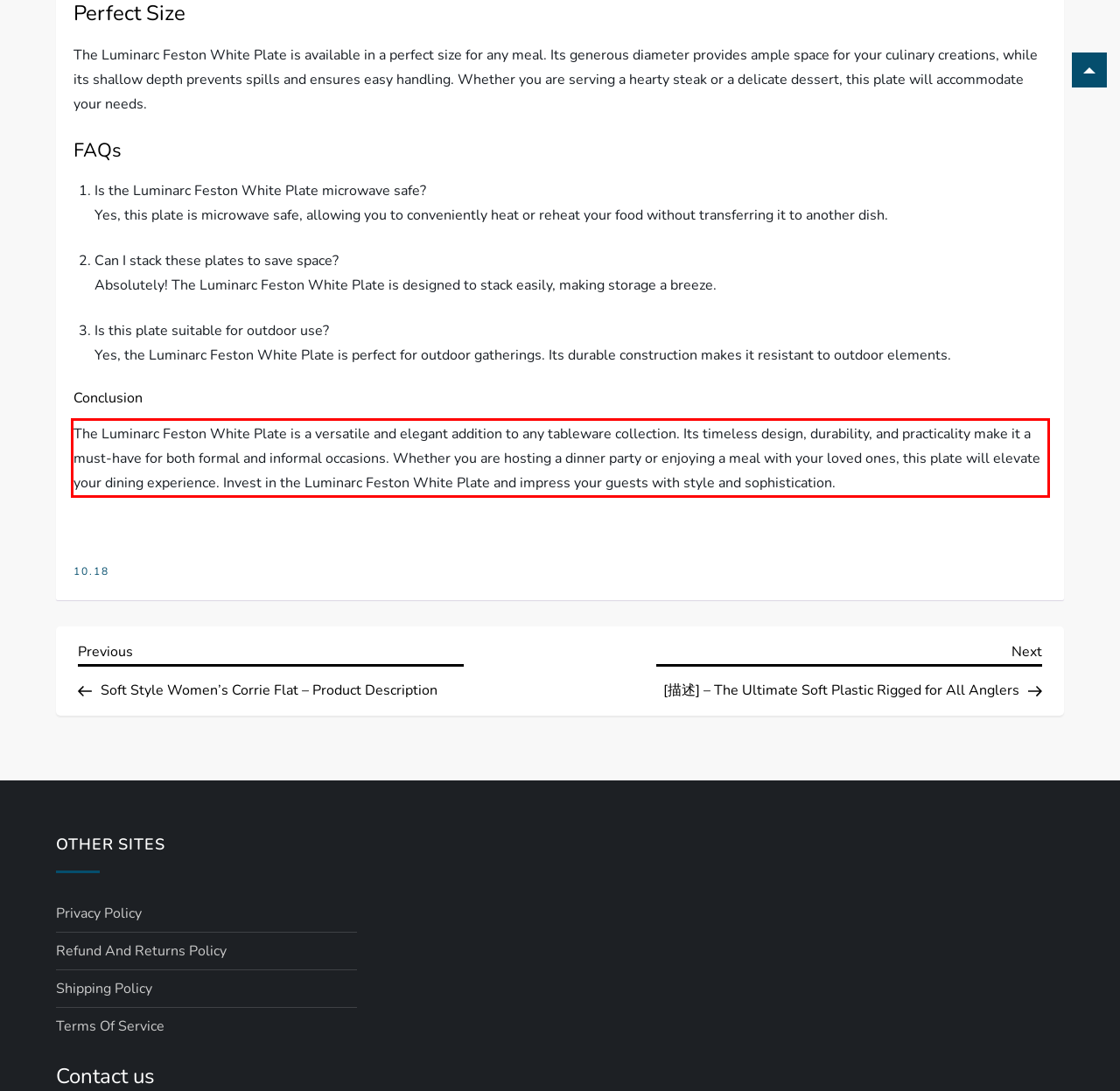The screenshot you have been given contains a UI element surrounded by a red rectangle. Use OCR to read and extract the text inside this red rectangle.

The Luminarc Feston White Plate is a versatile and elegant addition to any tableware collection. Its timeless design, durability, and practicality make it a must-have for both formal and informal occasions. Whether you are hosting a dinner party or enjoying a meal with your loved ones, this plate will elevate your dining experience. Invest in the Luminarc Feston White Plate and impress your guests with style and sophistication.